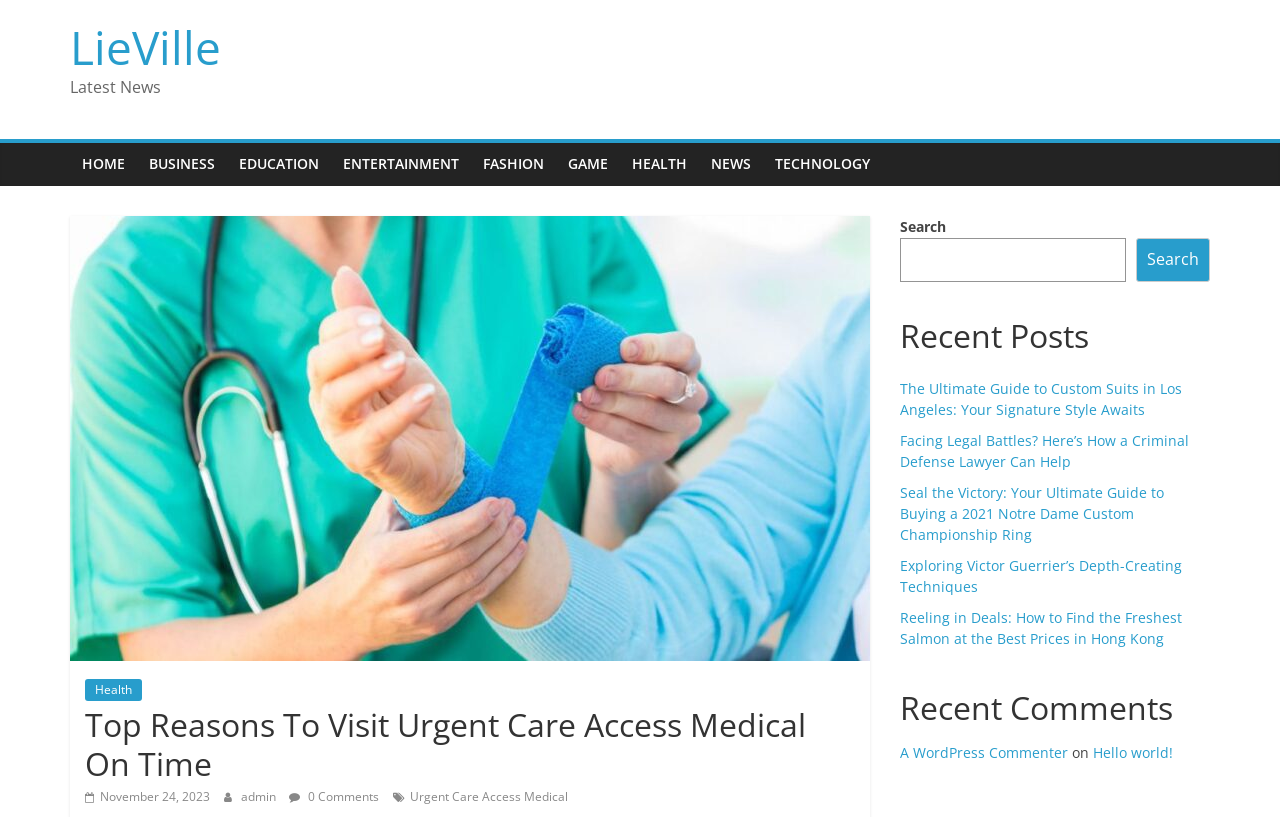Identify the bounding box of the UI element described as follows: "Hello world!". Provide the coordinates as four float numbers in the range of 0 to 1 [left, top, right, bottom].

[0.854, 0.91, 0.916, 0.933]